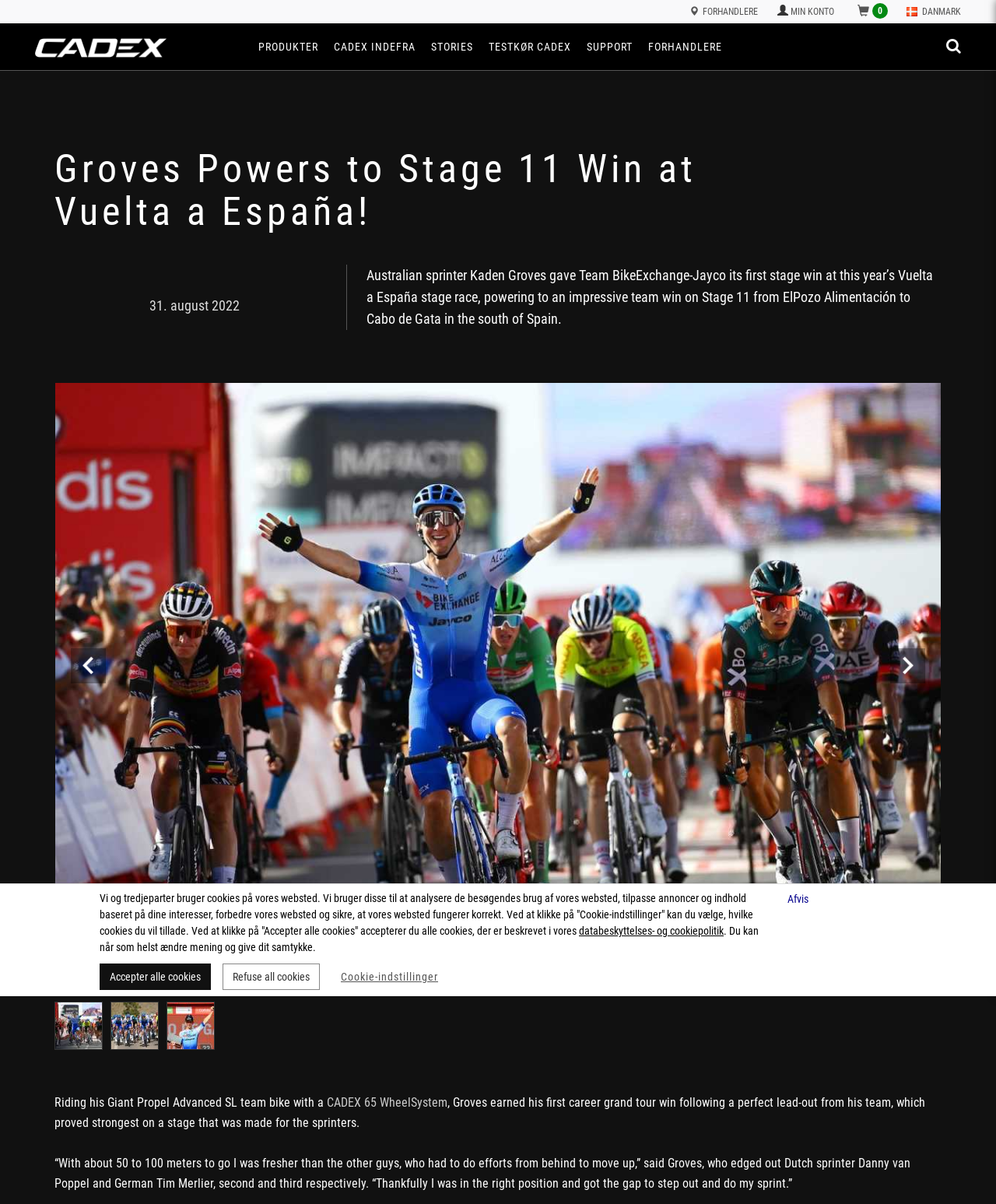Please find the bounding box coordinates of the element that you should click to achieve the following instruction: "Contact Us". The coordinates should be presented as four float numbers between 0 and 1: [left, top, right, bottom].

None